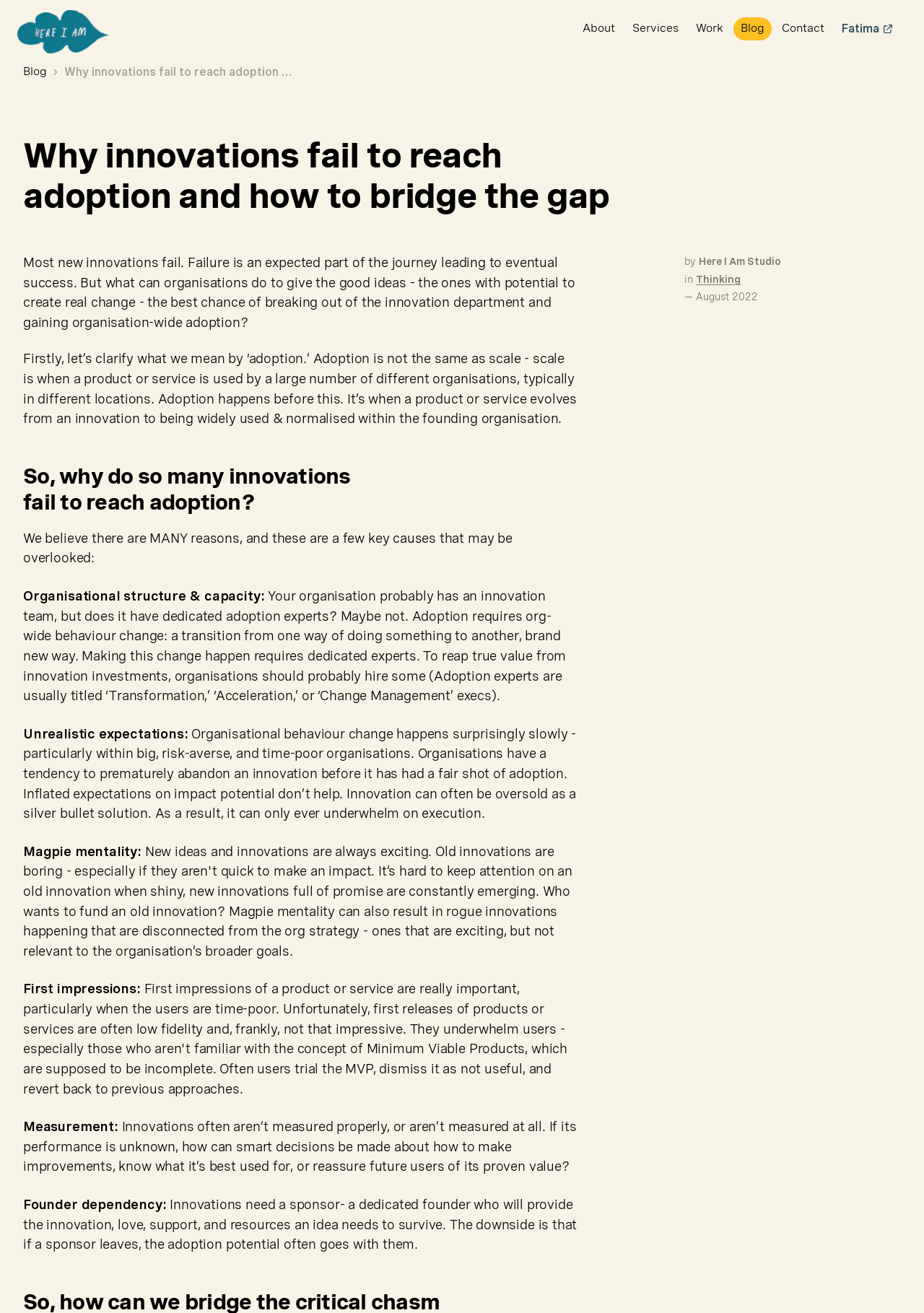Identify the bounding box coordinates of the part that should be clicked to carry out this instruction: "Click the 'Blog' link".

[0.794, 0.013, 0.835, 0.031]